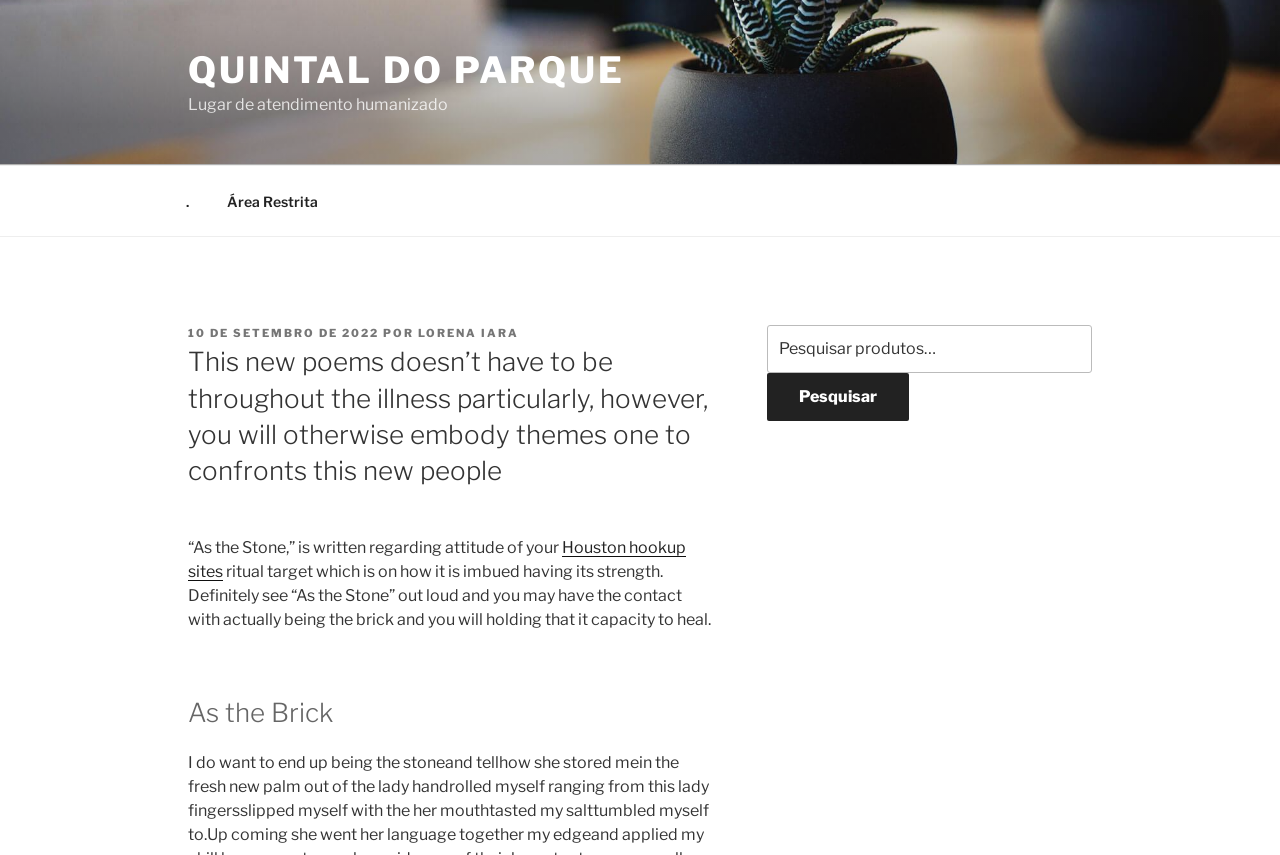Generate a detailed explanation of the webpage's features and information.

This webpage appears to be a blog or article page, with a focus on poetry. At the top, there is a prominent link to "QUINTAL DO PARQUE" and a brief description "Lugar de atendimento humanizado" (Humanized care place) next to it. Below this, there is a navigation menu with links to the top menu and "Área Restrita" (Restricted Area).

The main content of the page is divided into sections. The first section has a header with the title "This new poems doesn’t have to be throughout the illness particularly, however, you will otherwise embody themes one to confronts this new people" and is followed by a publication date "10 DE SETEMBRO DE 2022" and the author's name "LORENA IARA". 

Below this, there is a paragraph of text that discusses a poem called "As the Stone" and its themes of ritual and healing. This section also includes a link to "Houston hookup sites". 

Further down, there is another heading "As the Brick" which may be a subheading or a separate poem. 

On the right-hand side of the page, there is a complementary section with a search bar, labeled "Pesquisar por:" (Search by:), where users can input search queries. The search bar is accompanied by a "Pesquisar" (Search) button.